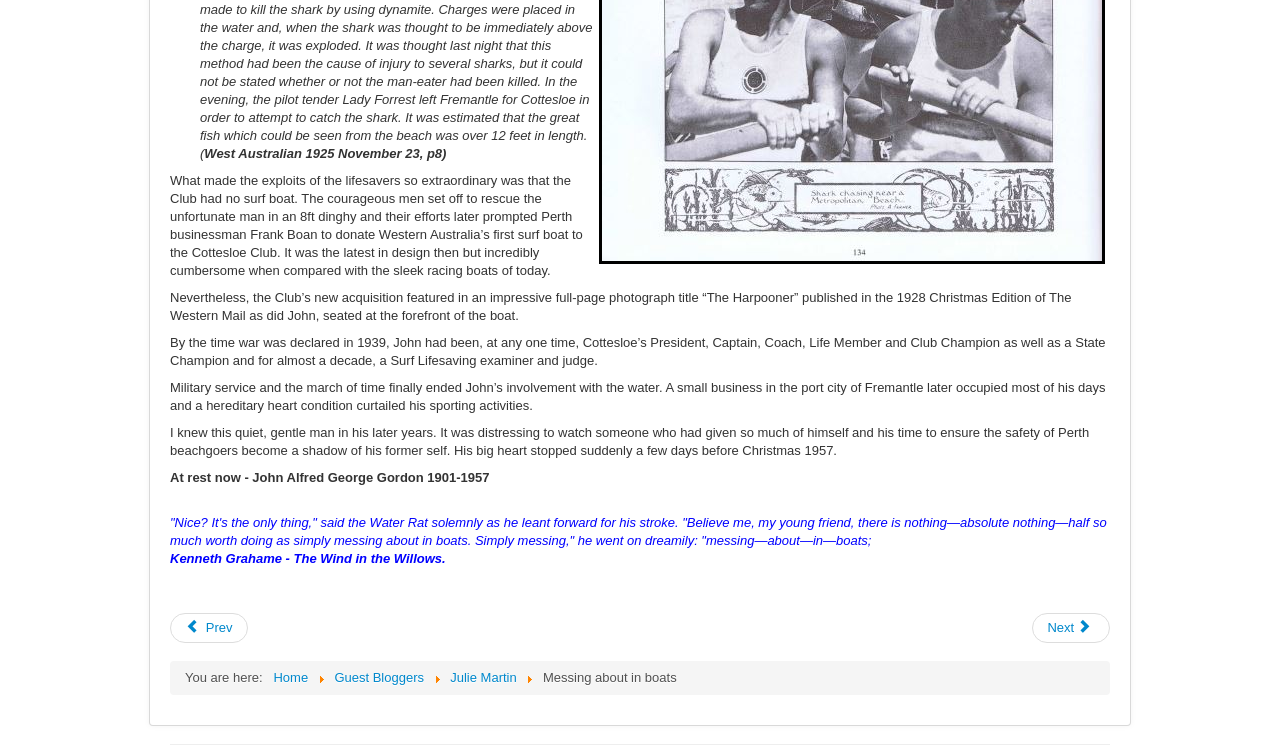Answer the question using only one word or a concise phrase: What is the name of the person being described?

John Alfred George Gordon